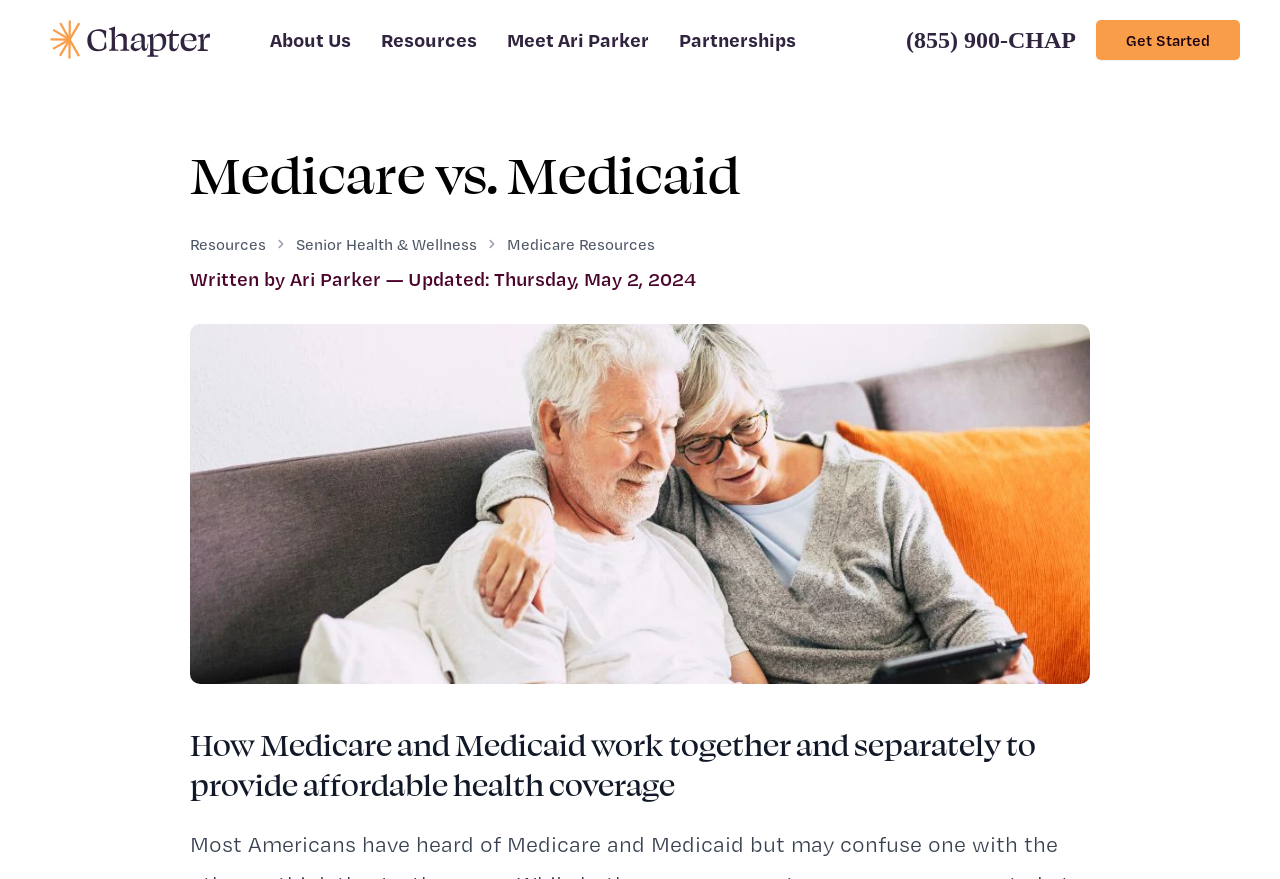Offer a meticulous caption that includes all visible features of the webpage.

The webpage is about comparing and contrasting Medicare and Medicaid, with a focus on their eligibility requirements and how they work together to provide affordable health coverage. 

At the top of the page, there is a navigation bar with several links, including "Chapter Medicare" with a logo, "About Us", "Resources", "Meet Ari Parker", "Partnerships", and a phone number "(855) 900-CHAP". On the right side of the navigation bar, there is a "Get Started" button. 

Below the navigation bar, there is a main heading "Medicare vs. Medicaid" that spans almost the entire width of the page. Underneath the main heading, there is a breadcrumb navigation with links to "Resources", "Senior Health & Wellness", and "Medicare Resources". 

To the right of the breadcrumb navigation, there is a link to the author of the article, Ari Parker, with the date of the last update. Below this link, there is a large image of two seniors researching Medicare and Medicaid online, which takes up most of the page width. 

At the bottom of the page, there is a subheading that summarizes the content of the article, explaining how Medicare and Medicaid work together and separately to provide affordable health coverage.